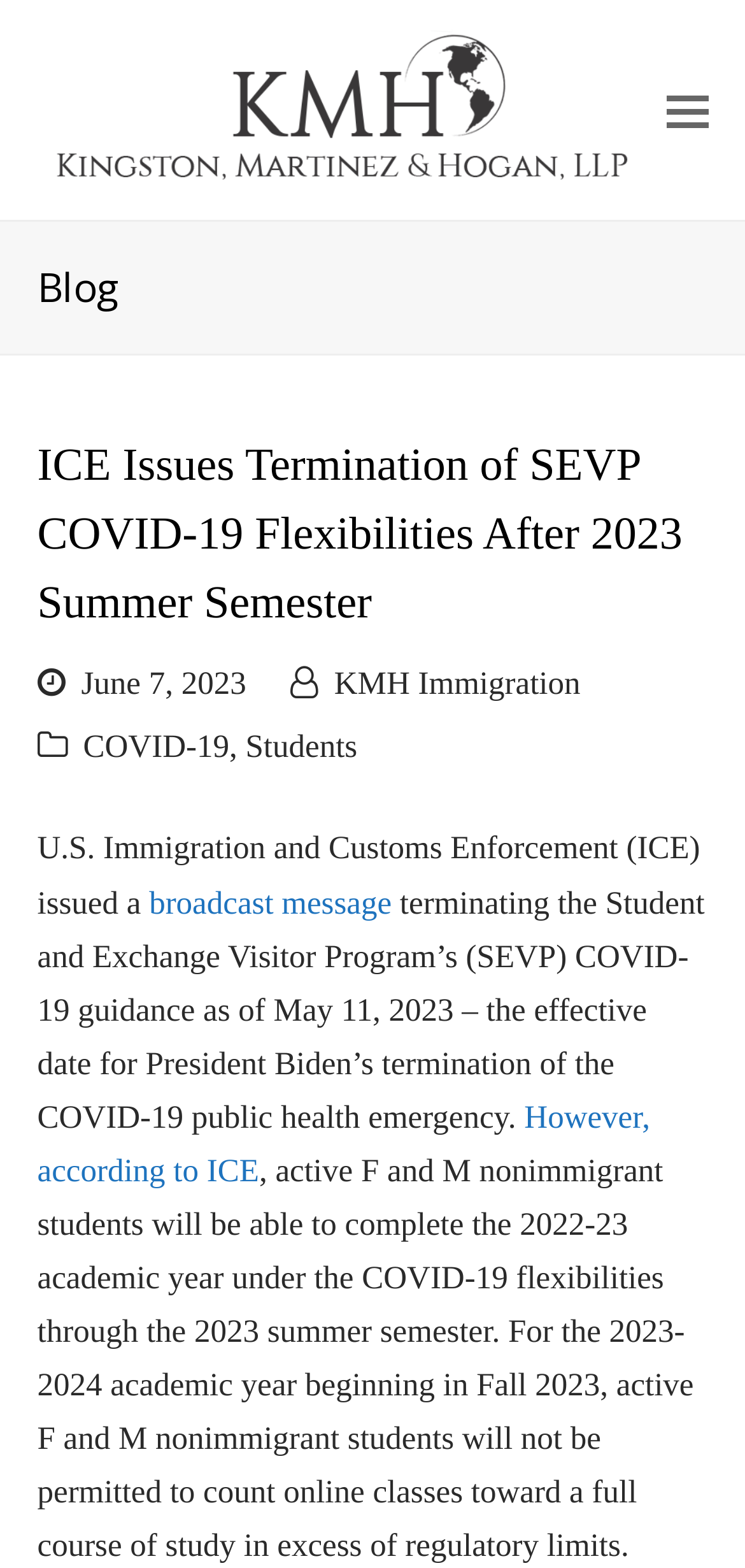Determine the main heading text of the webpage.

ICE Issues Termination of SEVP COVID-19 Flexibilities After 2023 Summer Semester